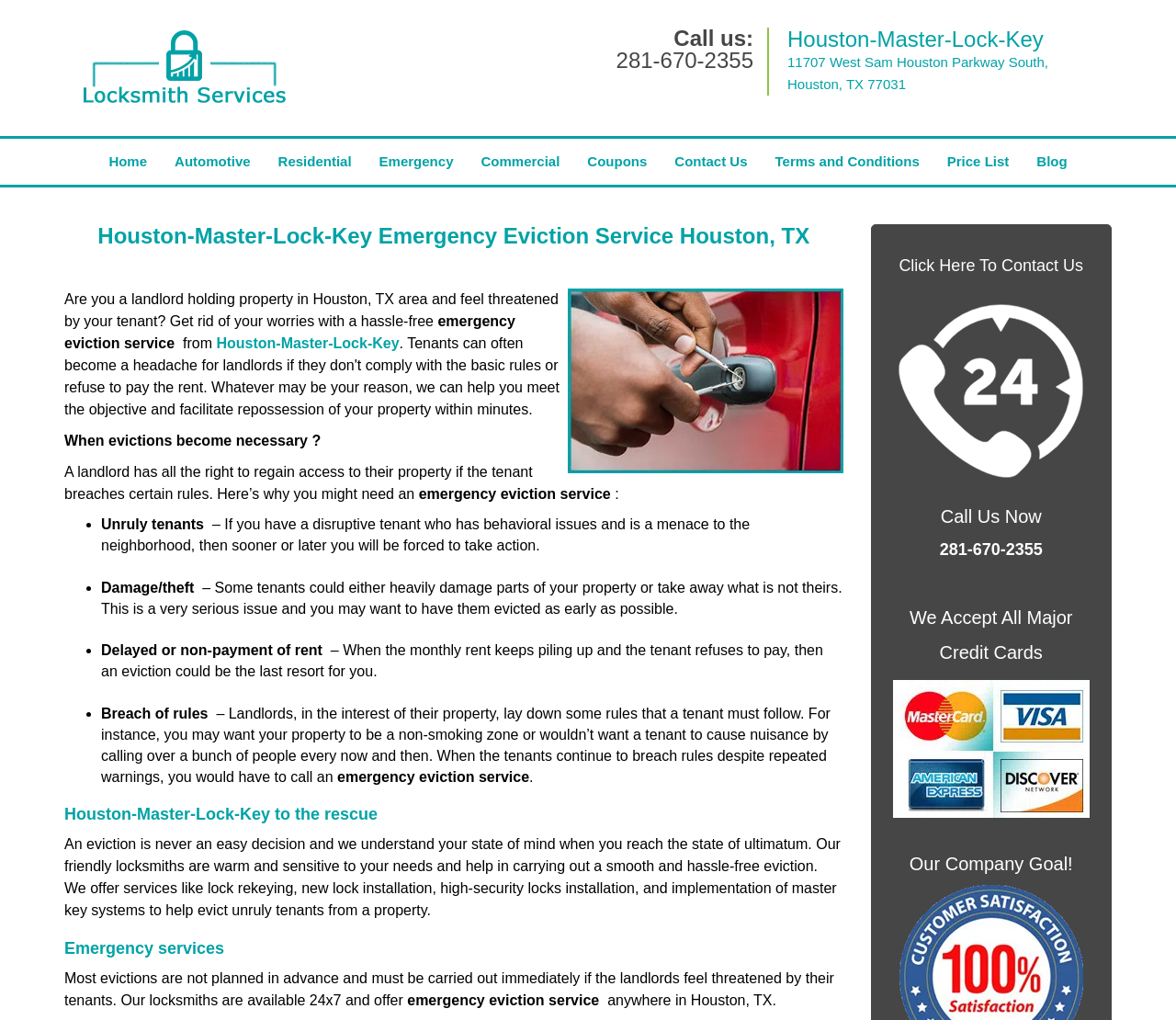Find the bounding box coordinates of the clickable region needed to perform the following instruction: "Call the phone number". The coordinates should be provided as four float numbers between 0 and 1, i.e., [left, top, right, bottom].

[0.524, 0.047, 0.641, 0.071]